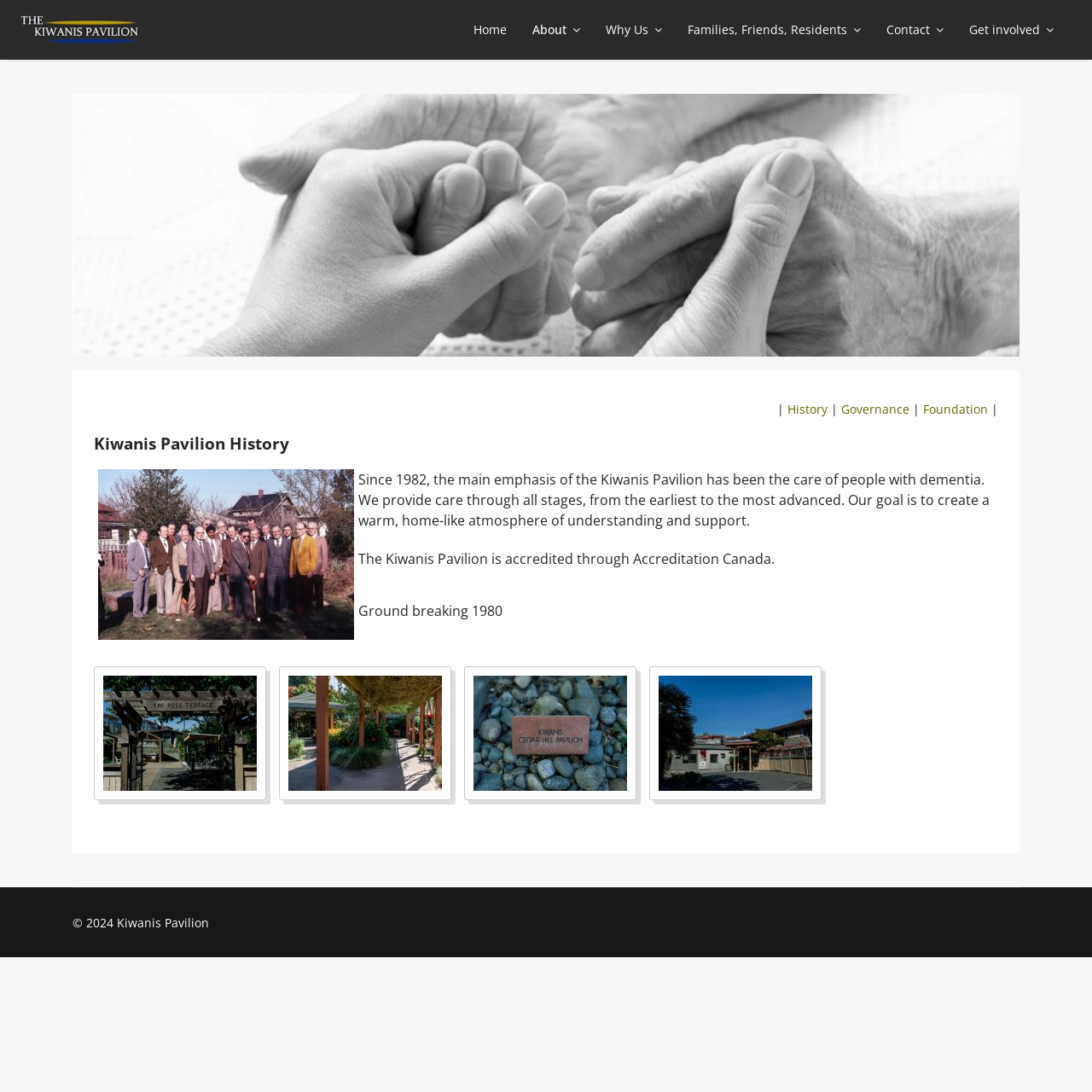Given the description "Families, Friends, Residents", determine the bounding box of the corresponding UI element.

[0.618, 0.0, 0.8, 0.055]